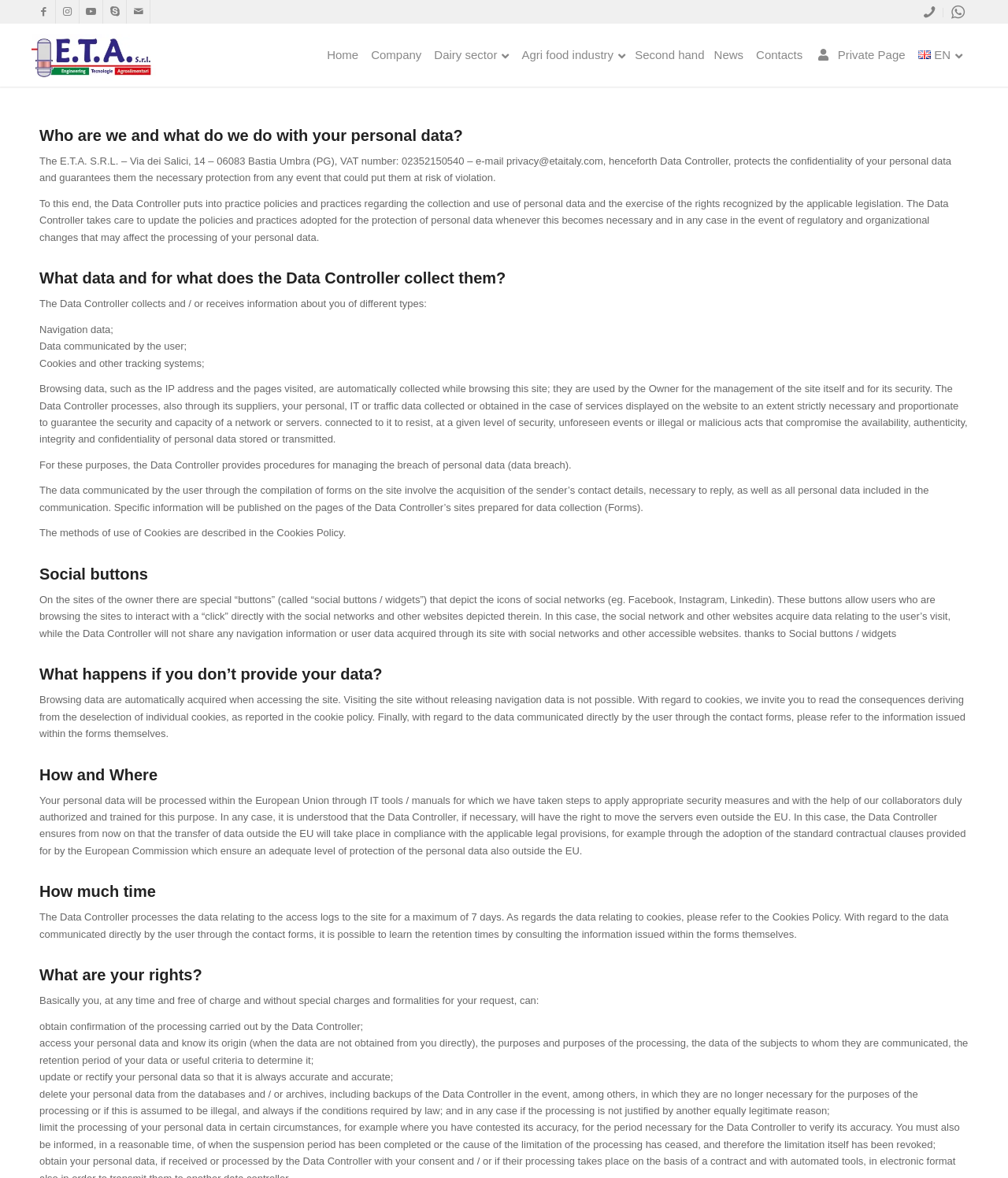Identify the bounding box coordinates for the element you need to click to achieve the following task: "Click the link to E.T.A.". Provide the bounding box coordinates as four float numbers between 0 and 1, in the form [left, top, right, bottom].

[0.031, 0.022, 0.194, 0.074]